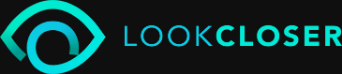Respond with a single word or phrase to the following question: What is the shape of the icon in the logo?

An eye